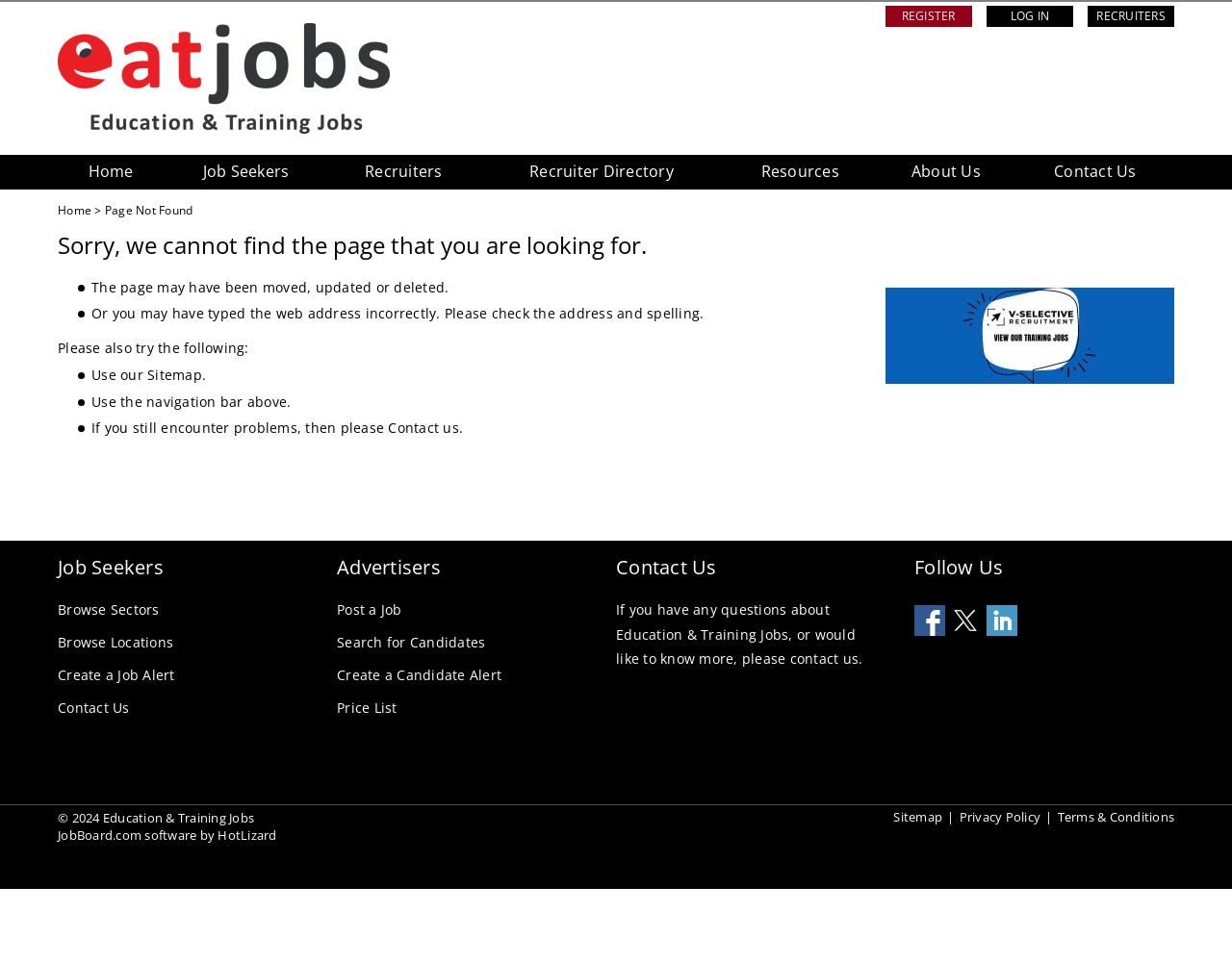Use a single word or phrase to respond to the question:
What are the options to find a job on this website?

Browse Sectors, Browse Locations, Create a Job Alert